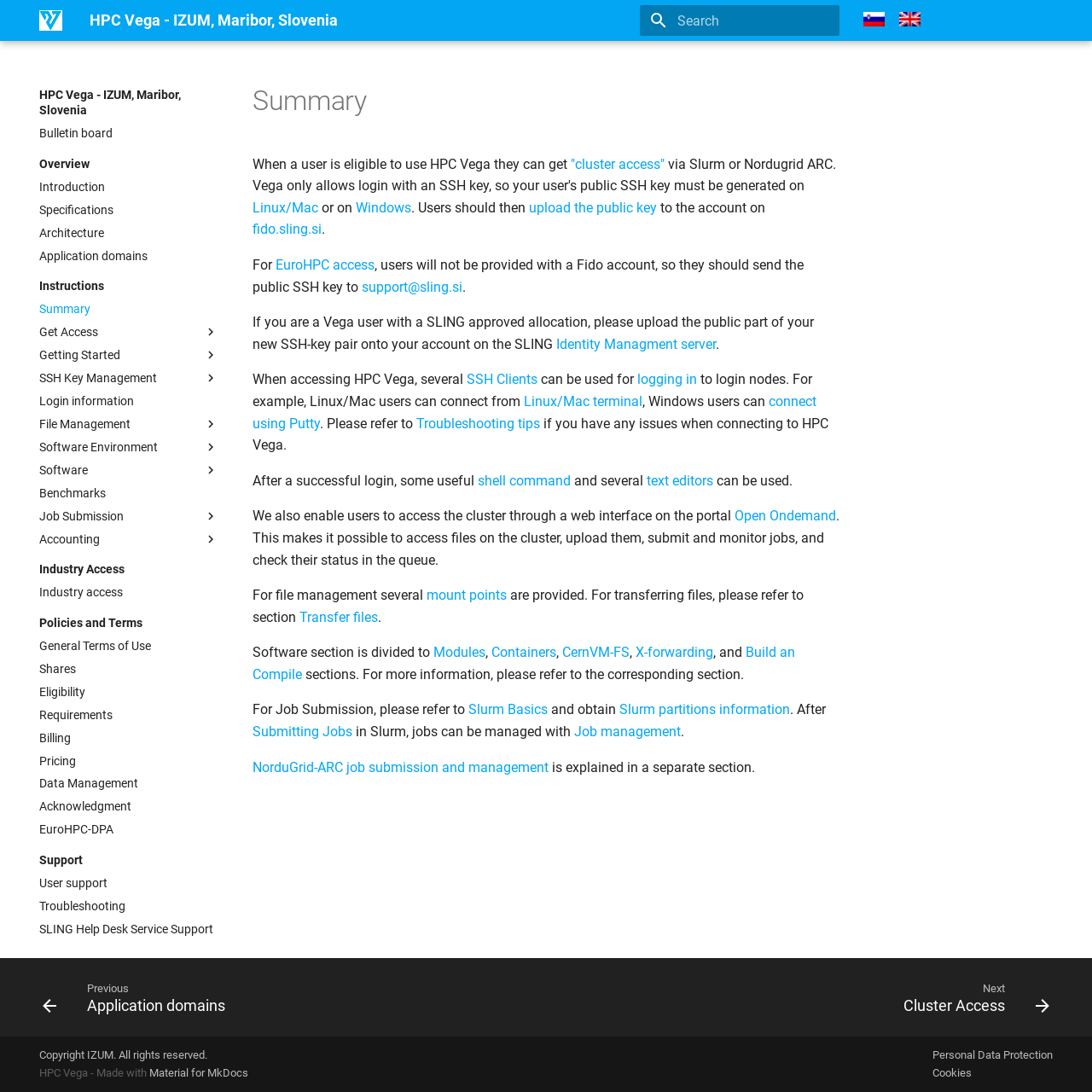Find the bounding box coordinates of the area that needs to be clicked in order to achieve the following instruction: "Click on the 'Bulletin board' link". The coordinates should be specified as four float numbers between 0 and 1, i.e., [left, top, right, bottom].

[0.036, 0.115, 0.2, 0.129]